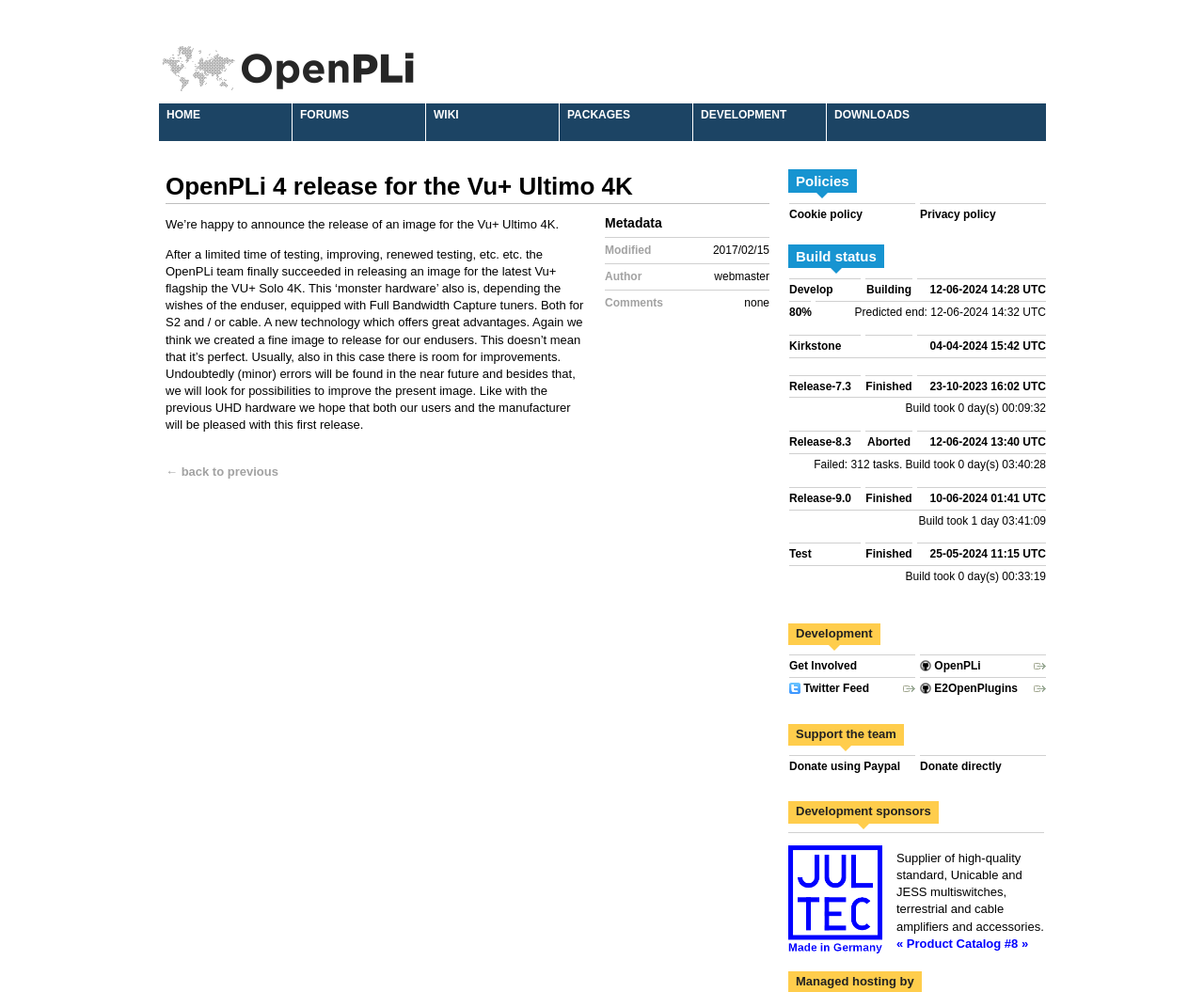Use a single word or phrase to respond to the question:
What is the name of the set-top box software?

OpenPLi